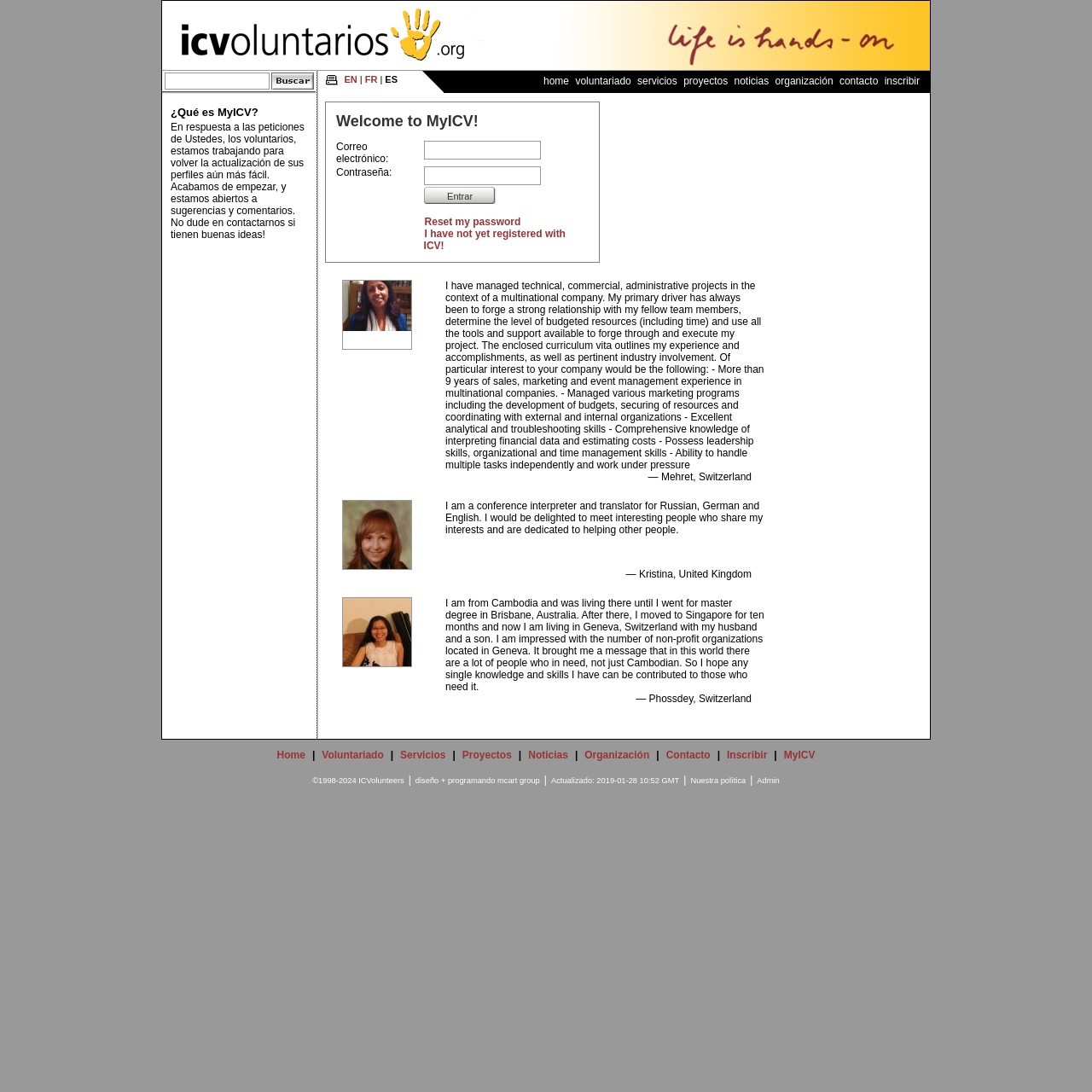Pinpoint the bounding box coordinates of the clickable element needed to complete the instruction: "Click on the 'Home' link". The coordinates should be provided as four float numbers between 0 and 1: [left, top, right, bottom].

None